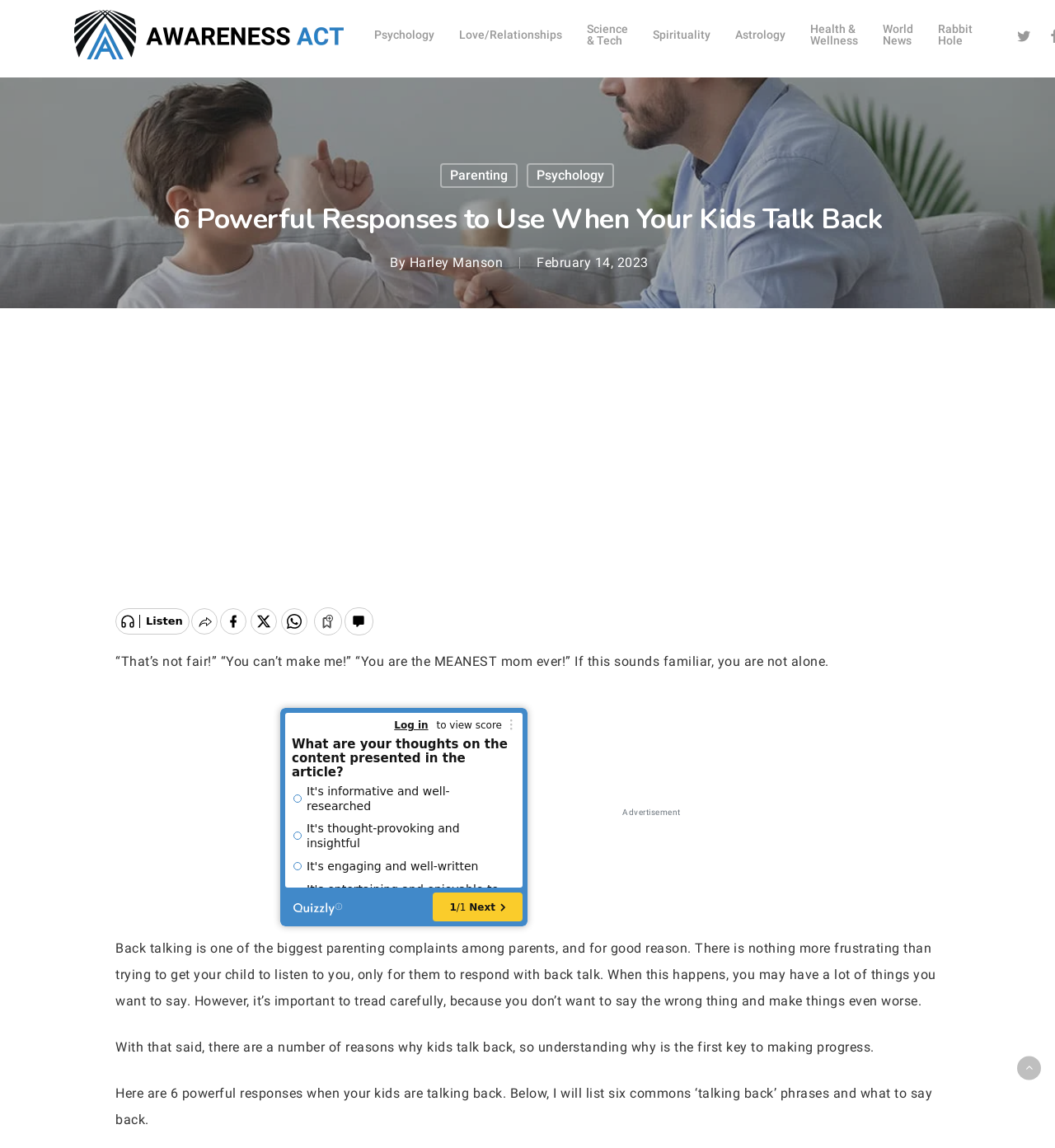Provide the bounding box coordinates of the HTML element this sentence describes: "Issue 17 Contents".

None